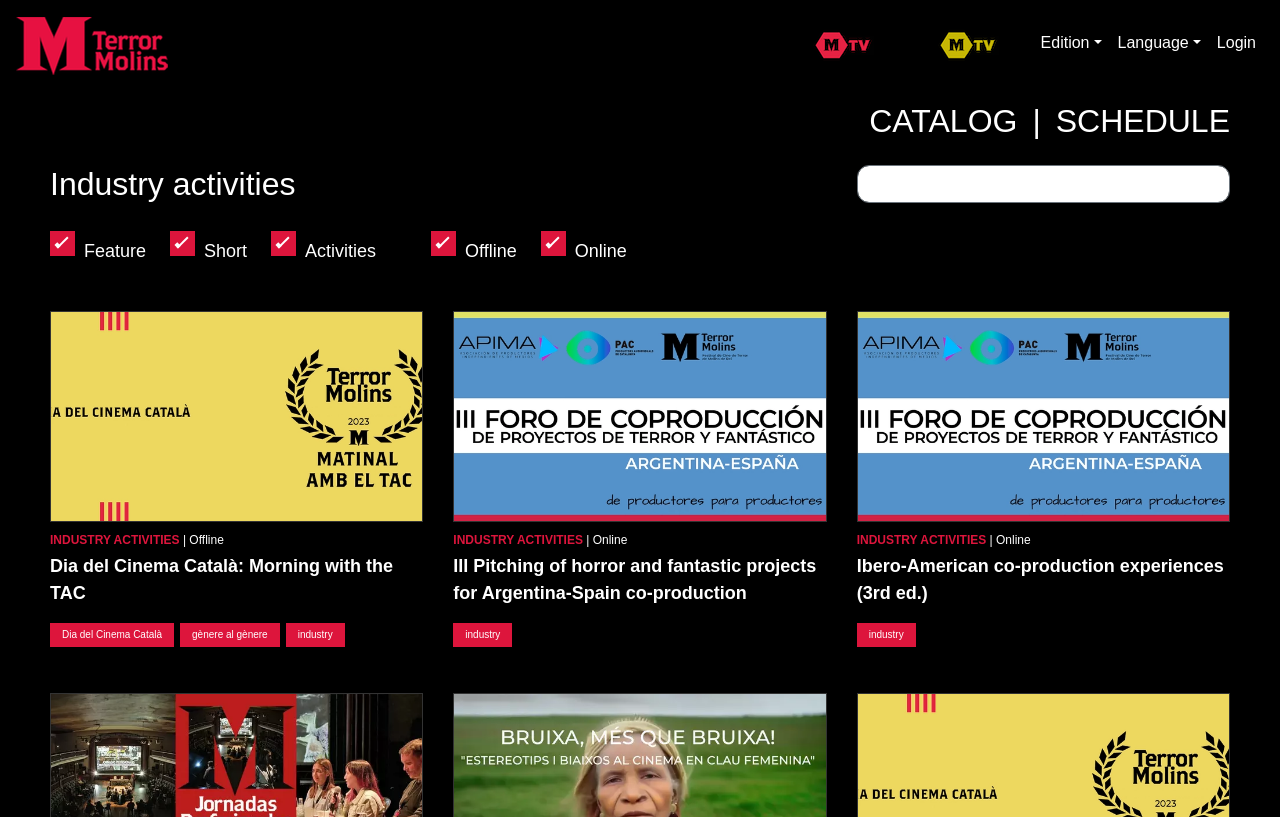What is the purpose of the 'Edition' link?
Refer to the screenshot and respond with a concise word or phrase.

To select a festival edition